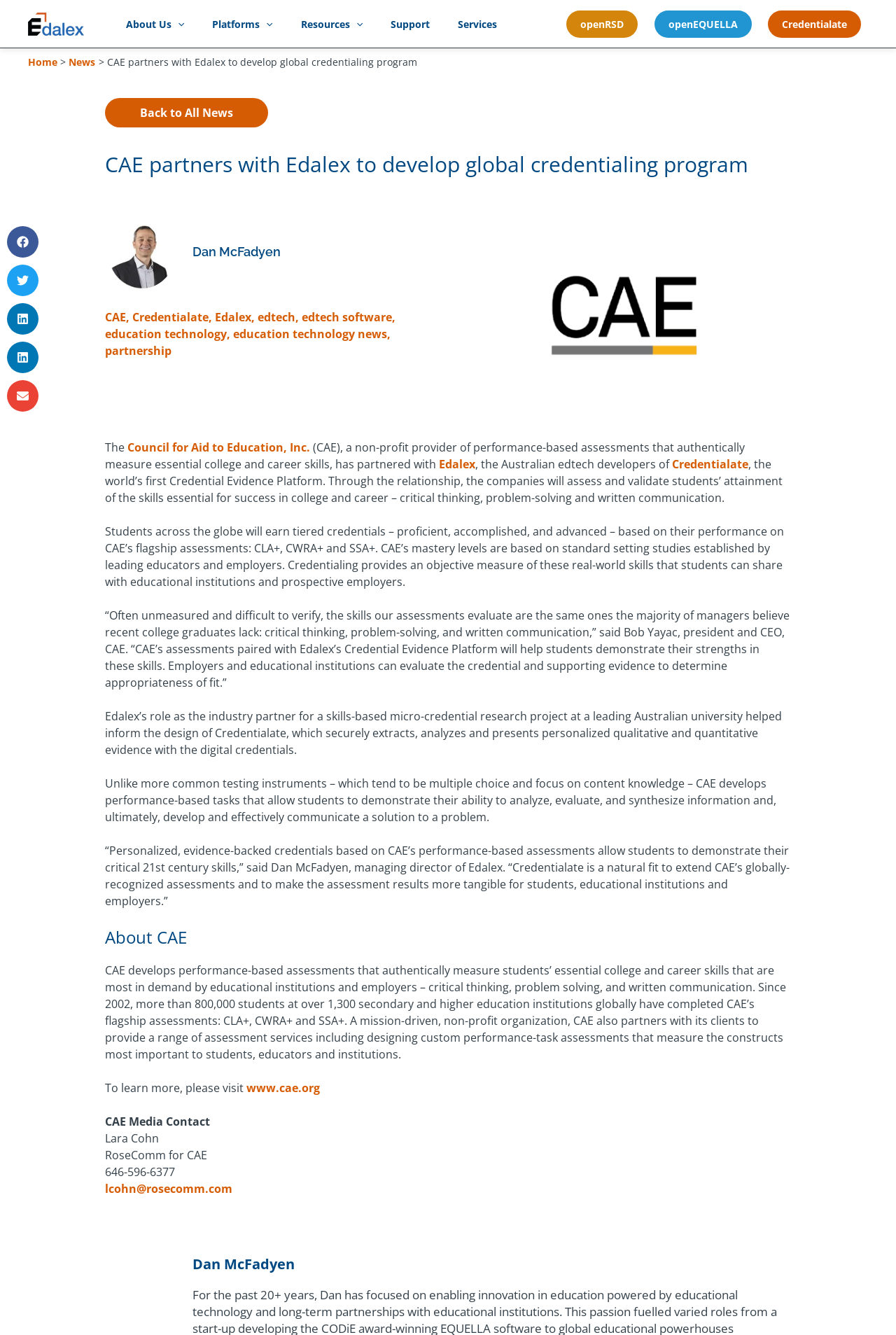What is the name of the platform developed by Edalex?
Using the visual information, reply with a single word or short phrase.

Credentialate